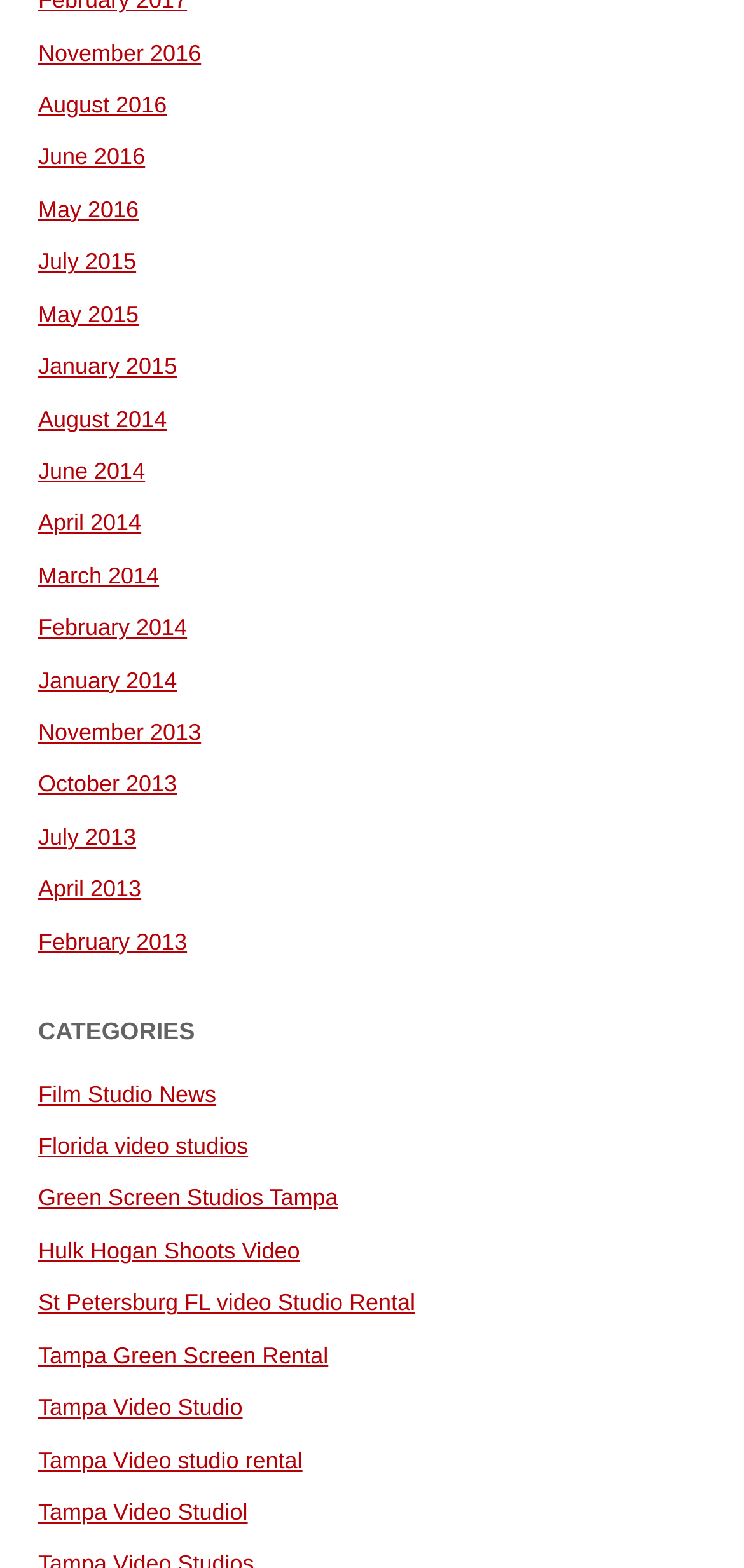Determine the coordinates of the bounding box that should be clicked to complete the instruction: "Visit Tampa Video Studio". The coordinates should be represented by four float numbers between 0 and 1: [left, top, right, bottom].

[0.051, 0.889, 0.326, 0.906]